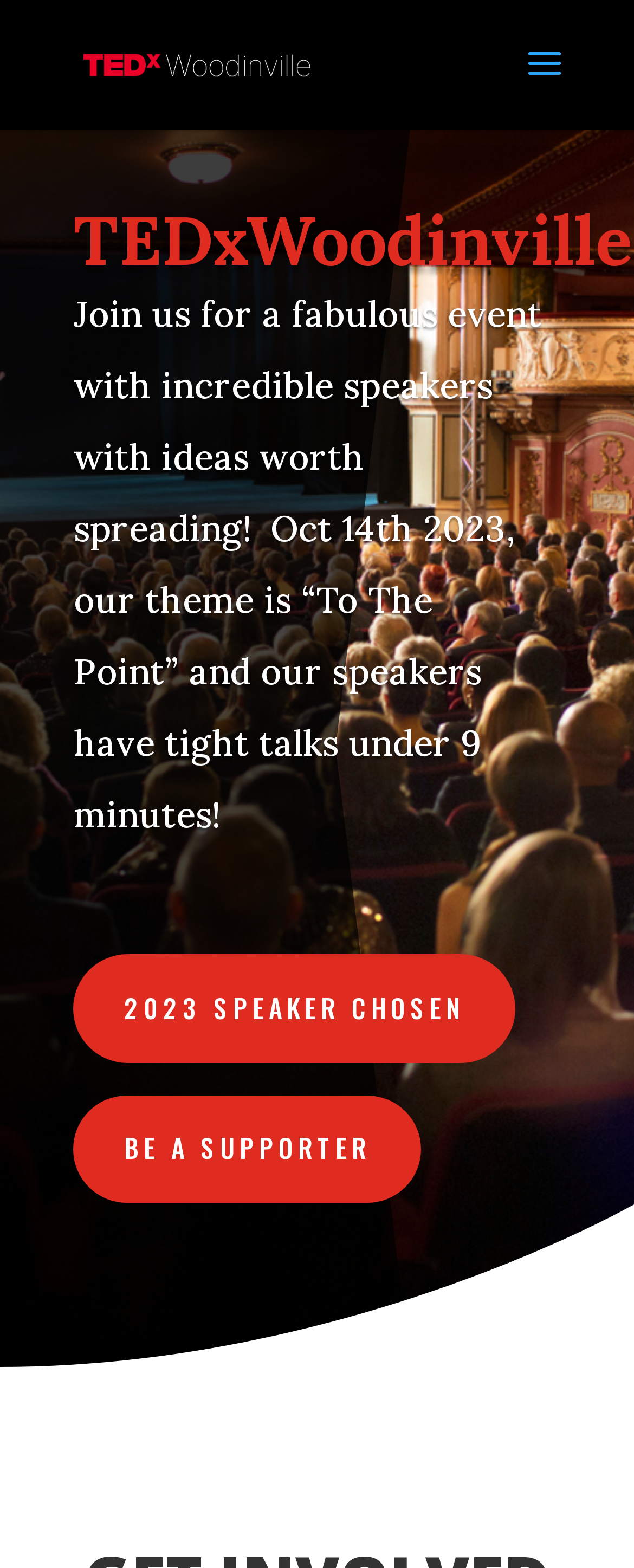Determine the bounding box for the UI element that matches this description: "alt="TEDxWoodinville 2023"".

[0.11, 0.03, 0.51, 0.049]